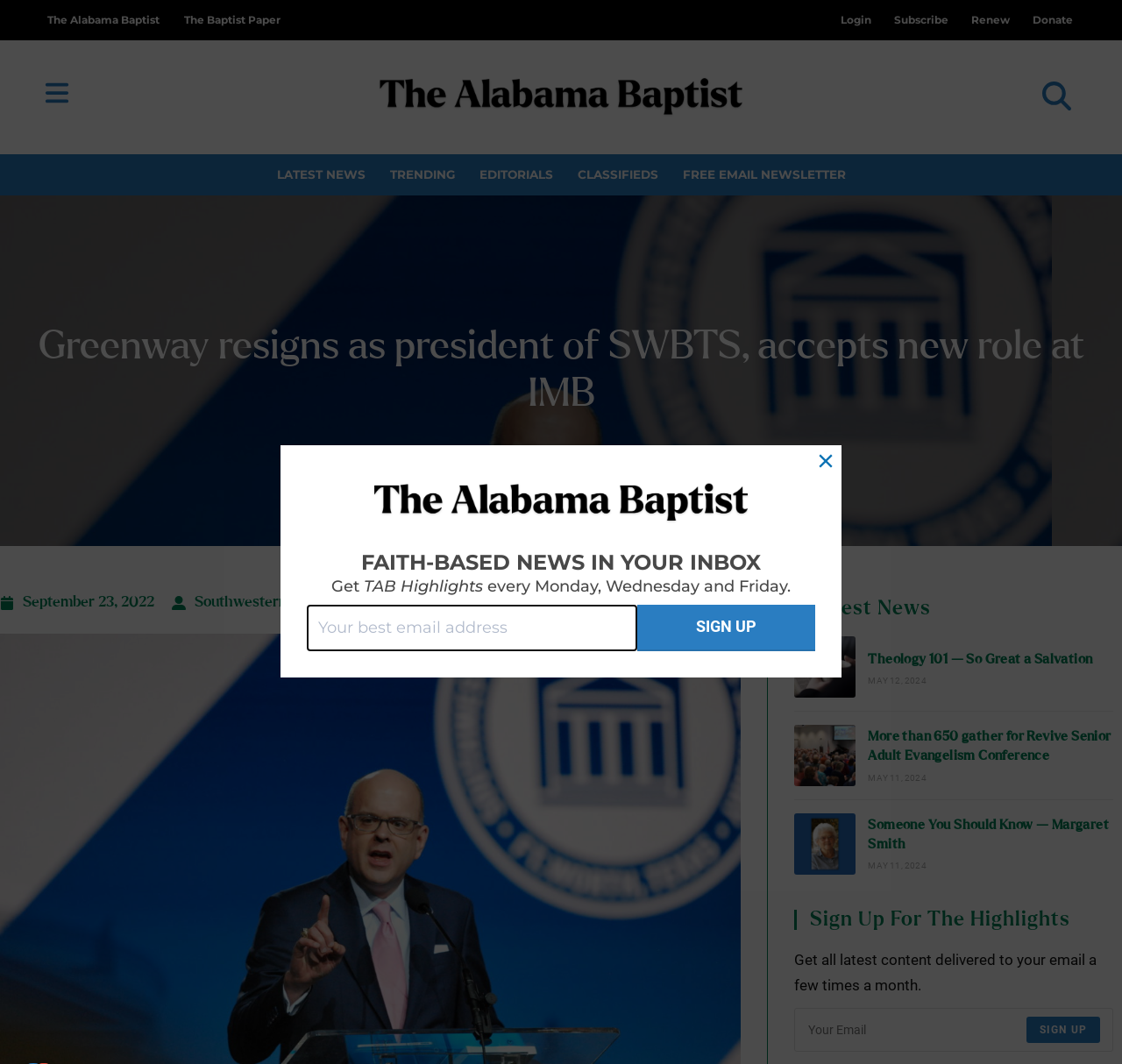Highlight the bounding box coordinates of the element that should be clicked to carry out the following instruction: "Search for something". The coordinates must be given as four float numbers ranging from 0 to 1, i.e., [left, top, right, bottom].

[0.742, 0.067, 0.955, 0.116]